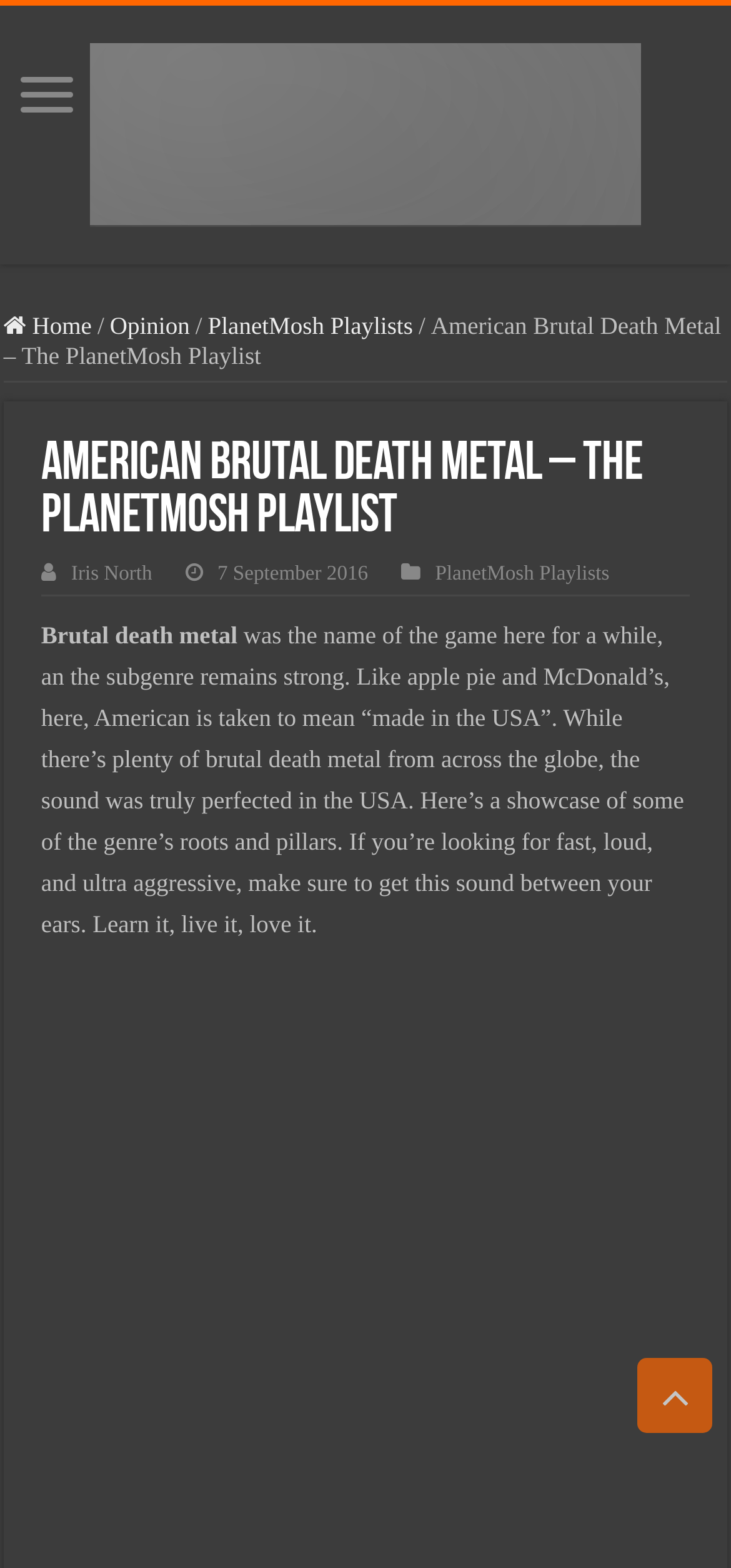What is the genre of music being discussed?
Look at the webpage screenshot and answer the question with a detailed explanation.

I found the answer by looking at the static text element with the text 'Brutal death metal' which is a child of the element with the text 'American Brutal Death Metal – The PlanetMosh Playlist'.